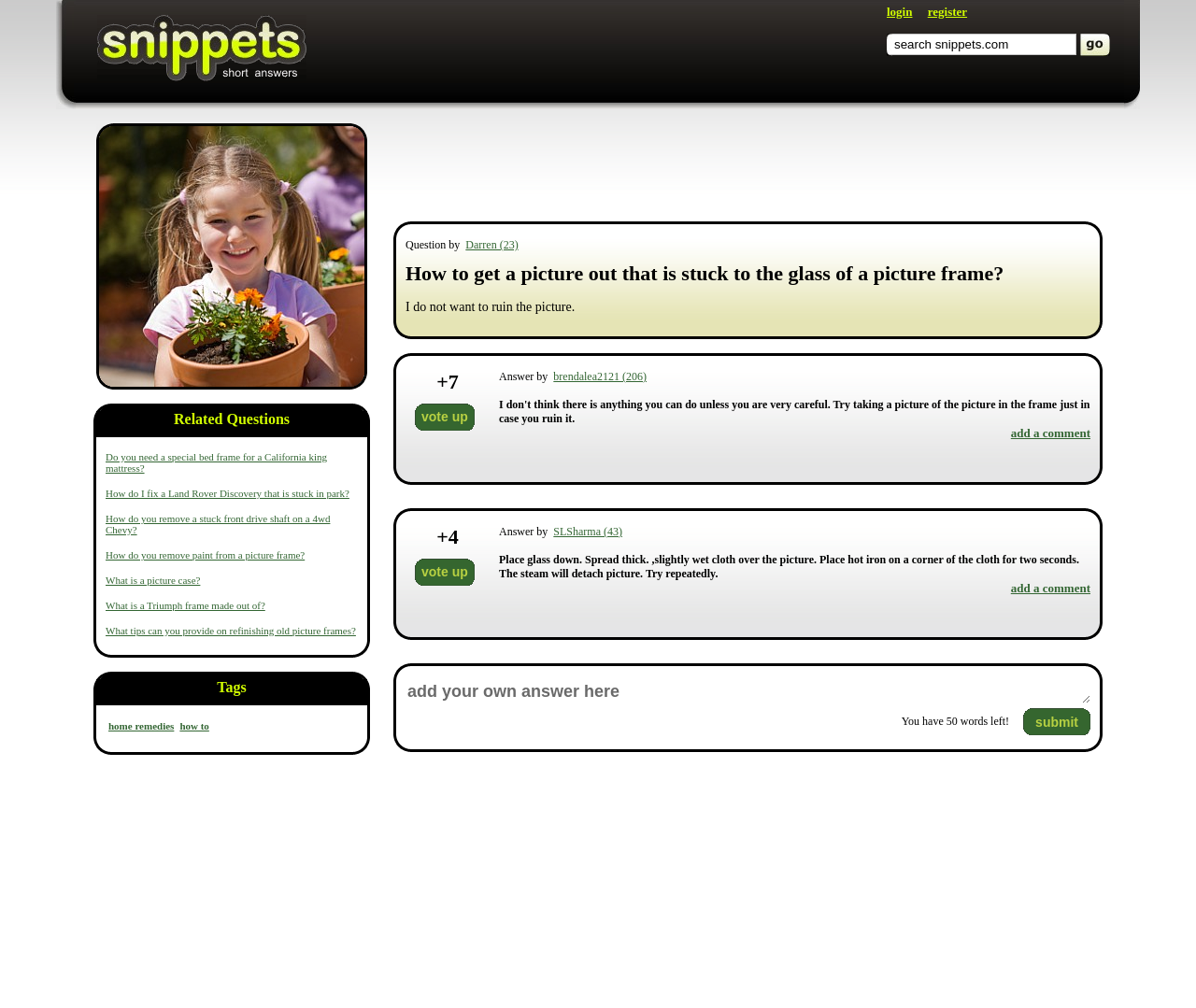Locate the UI element described by home remedies and provide its bounding box coordinates. Use the format (top-left x, top-left y, bottom-right x, bottom-right y) with all values as floating point numbers between 0 and 1.

[0.091, 0.715, 0.146, 0.726]